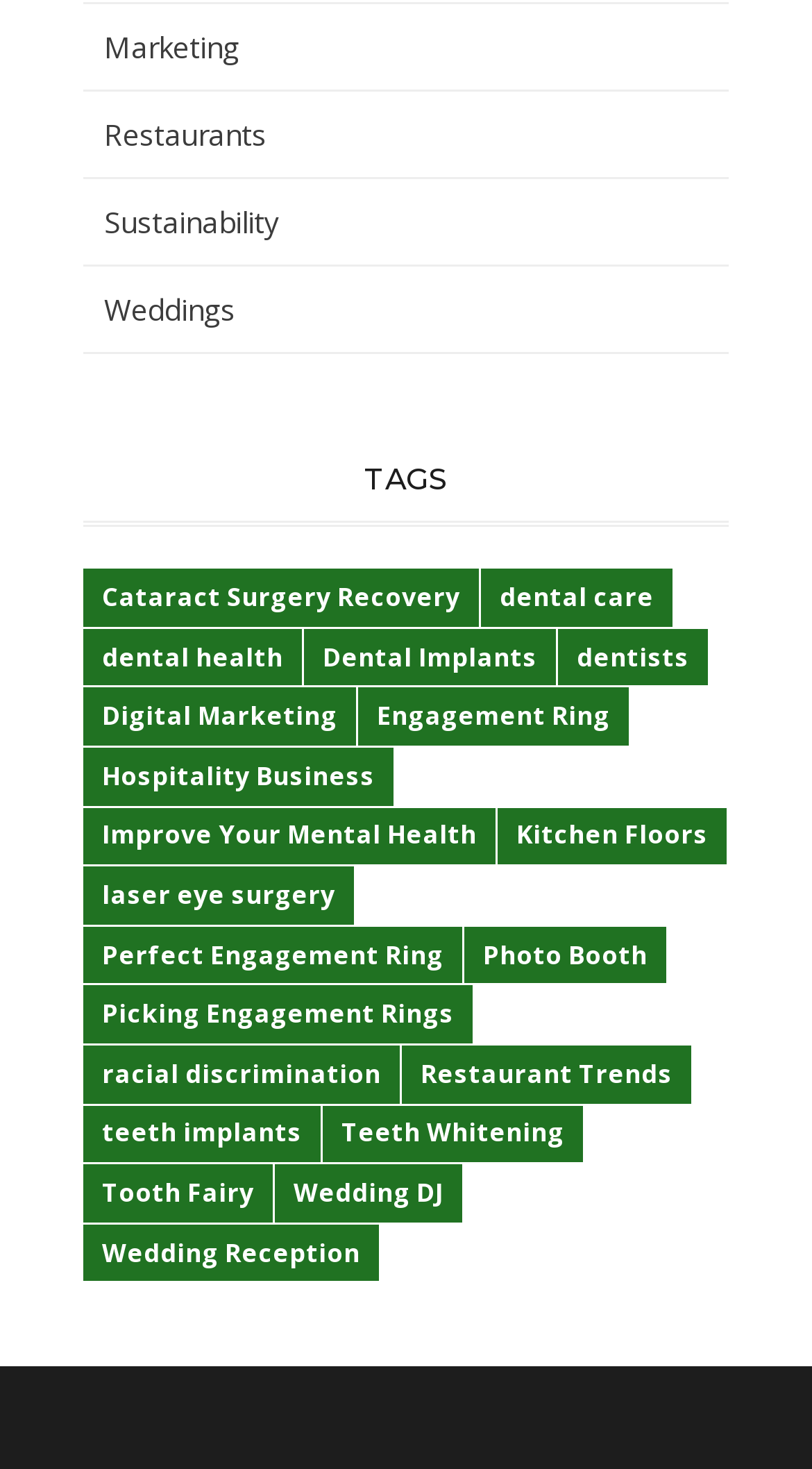Provide the bounding box coordinates of the HTML element described by the text: "Improve Your Mental Health". The coordinates should be in the format [left, top, right, bottom] with values between 0 and 1.

[0.103, 0.549, 0.61, 0.589]